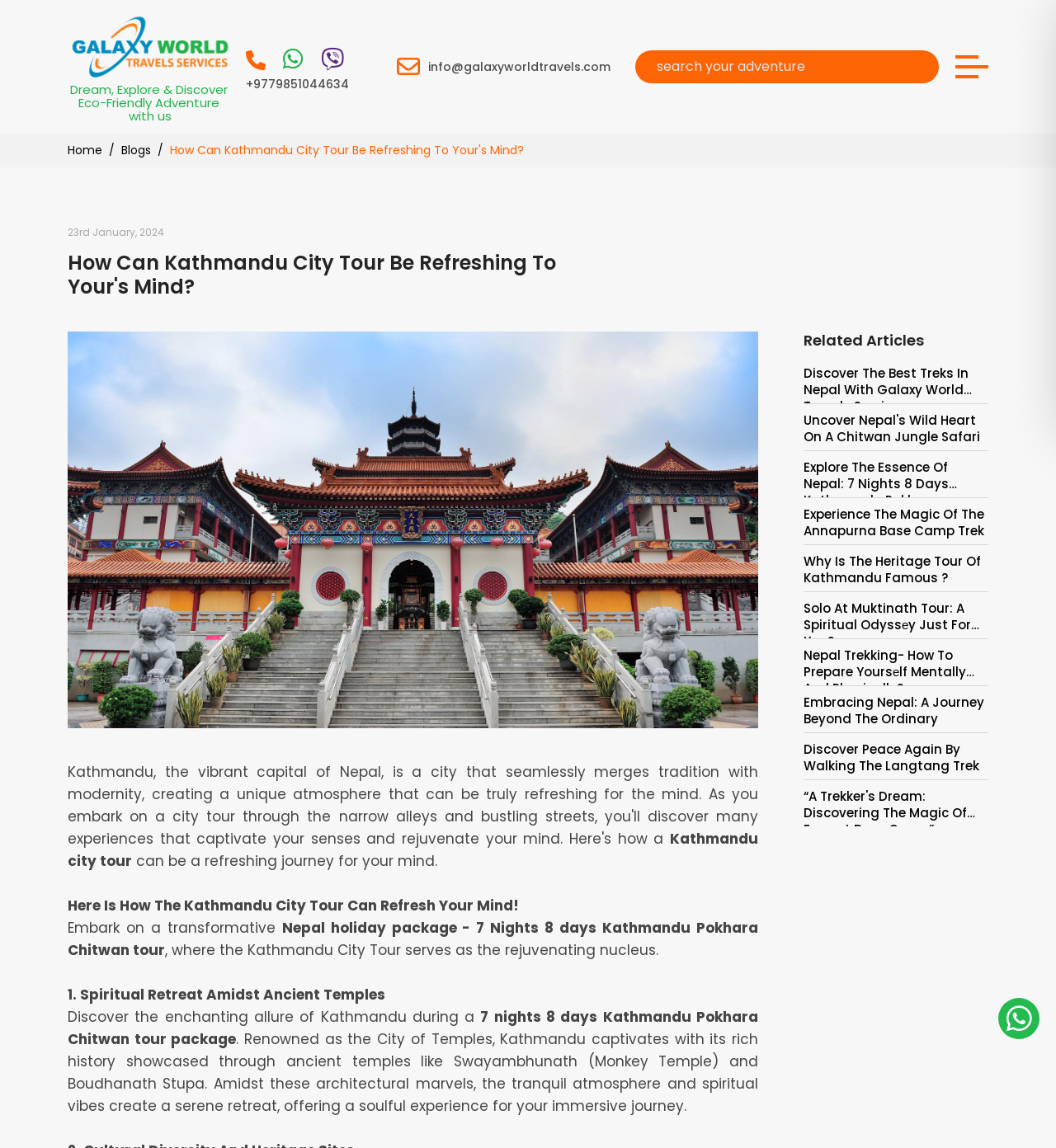Given the element description, predict the bounding box coordinates in the format (top-left x, top-left y, bottom-right x, bottom-right y). Make sure all values are between 0 and 1. Here is the element description: Home

[0.064, 0.124, 0.097, 0.138]